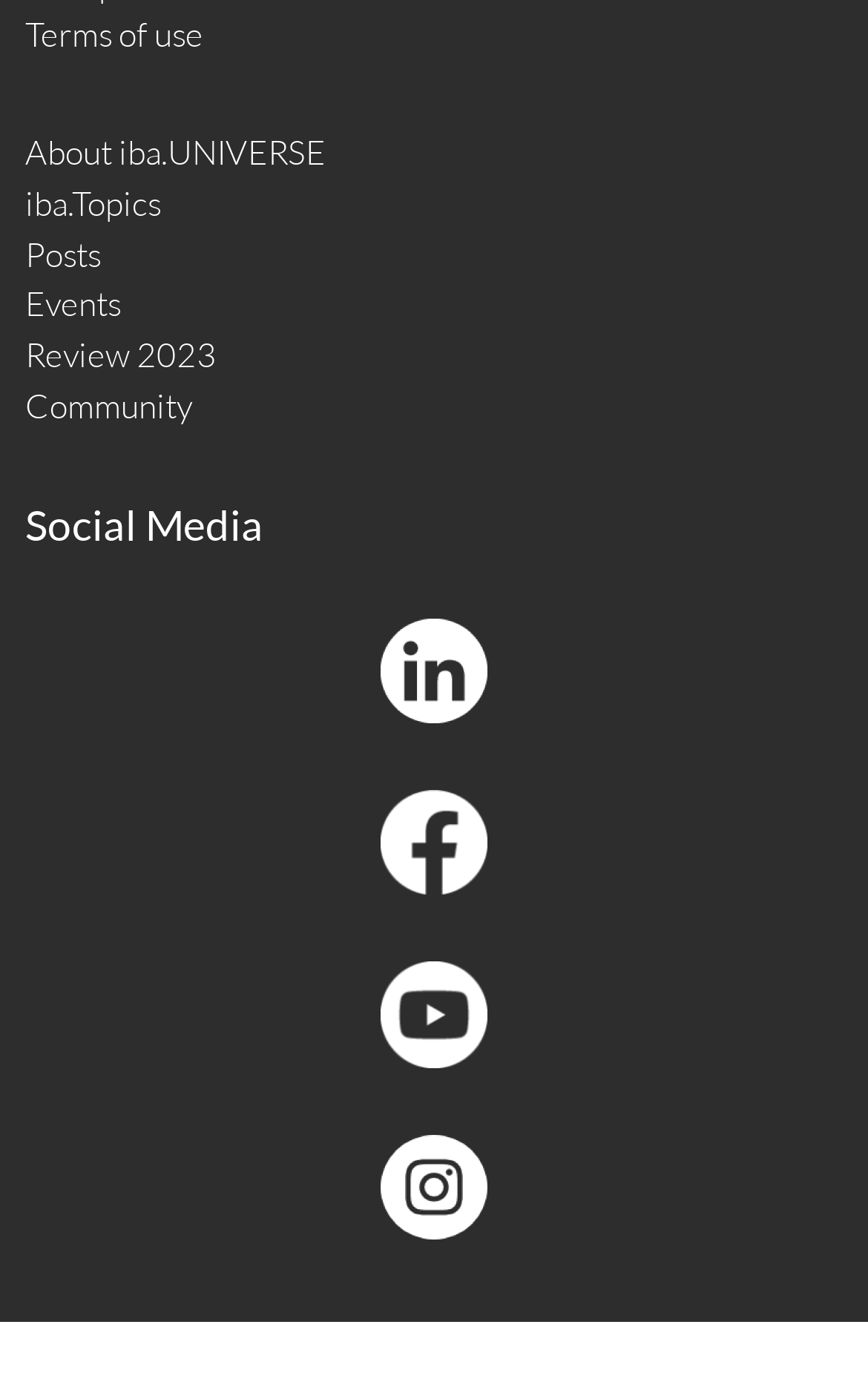Provide a single word or phrase to answer the given question: 
What is the vertical position of the 'Write message' button?

Above the footer links